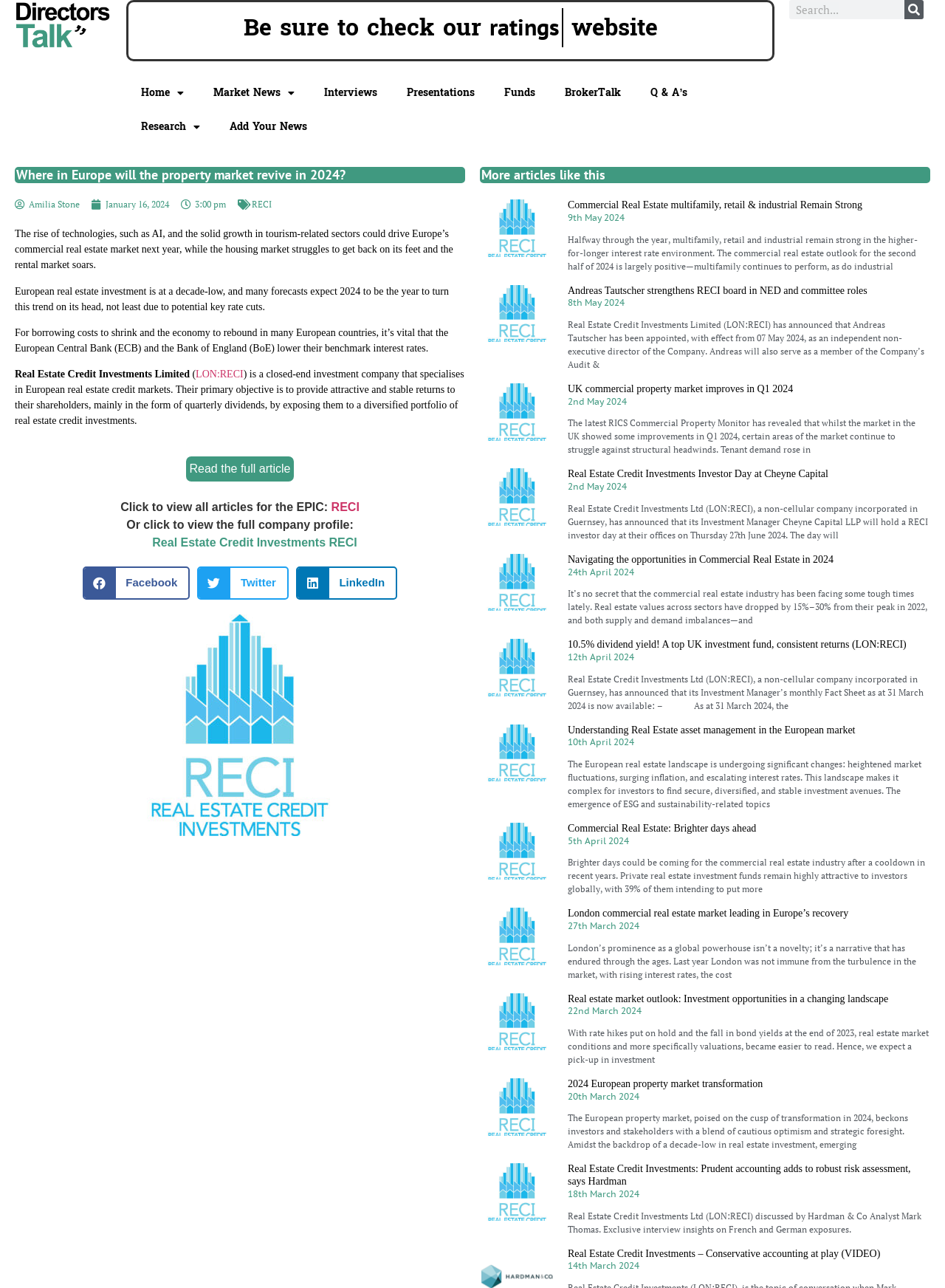Can you give a comprehensive explanation to the question given the content of the image?
How many articles are listed under 'More articles like this'?

I found the number of articles by counting the list of articles under the heading 'More articles like this', which has 5 articles listed.